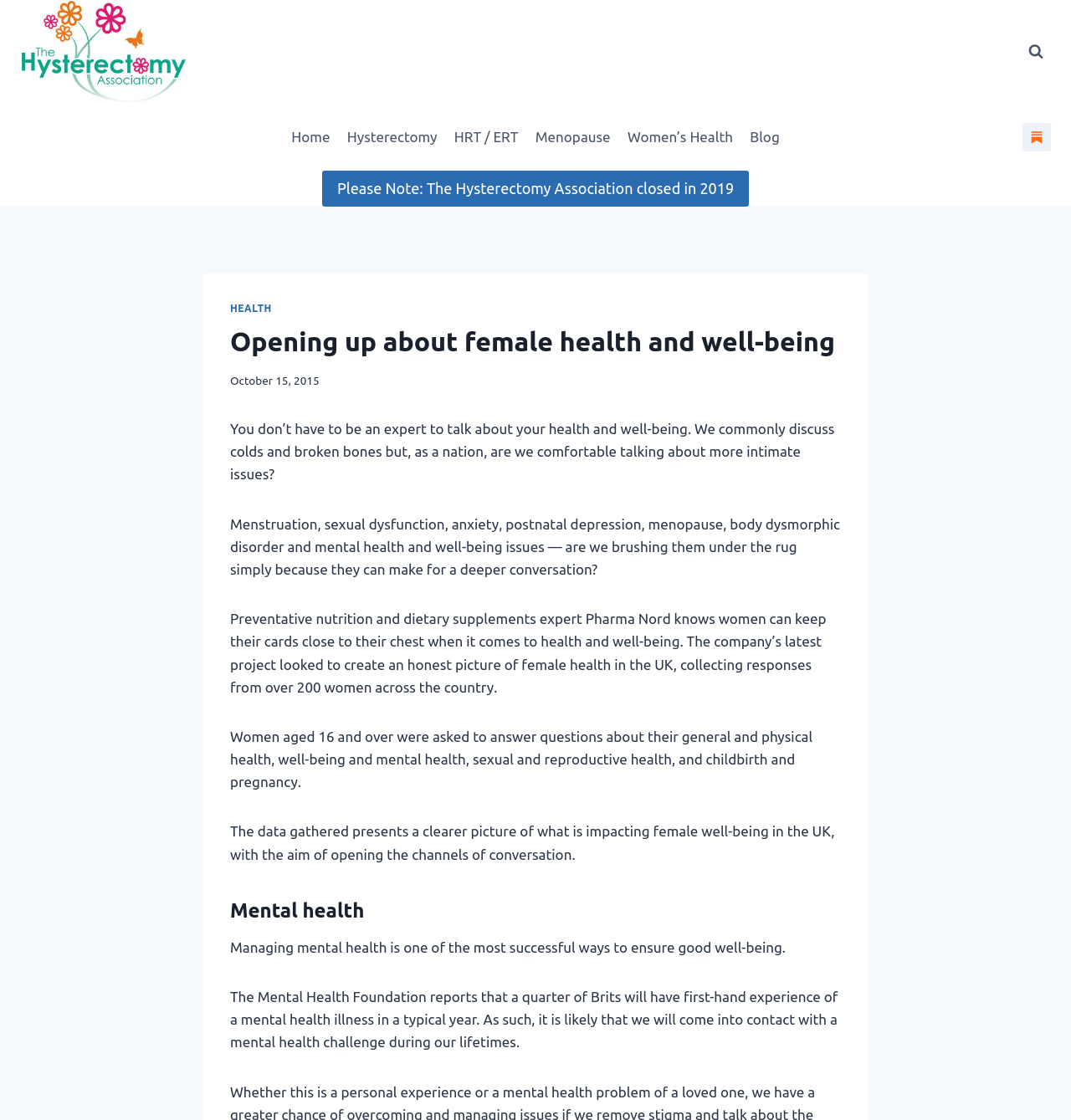Please locate the bounding box coordinates of the element's region that needs to be clicked to follow the instruction: "Read the open letter". The bounding box coordinates should be provided as four float numbers between 0 and 1, i.e., [left, top, right, bottom].

None